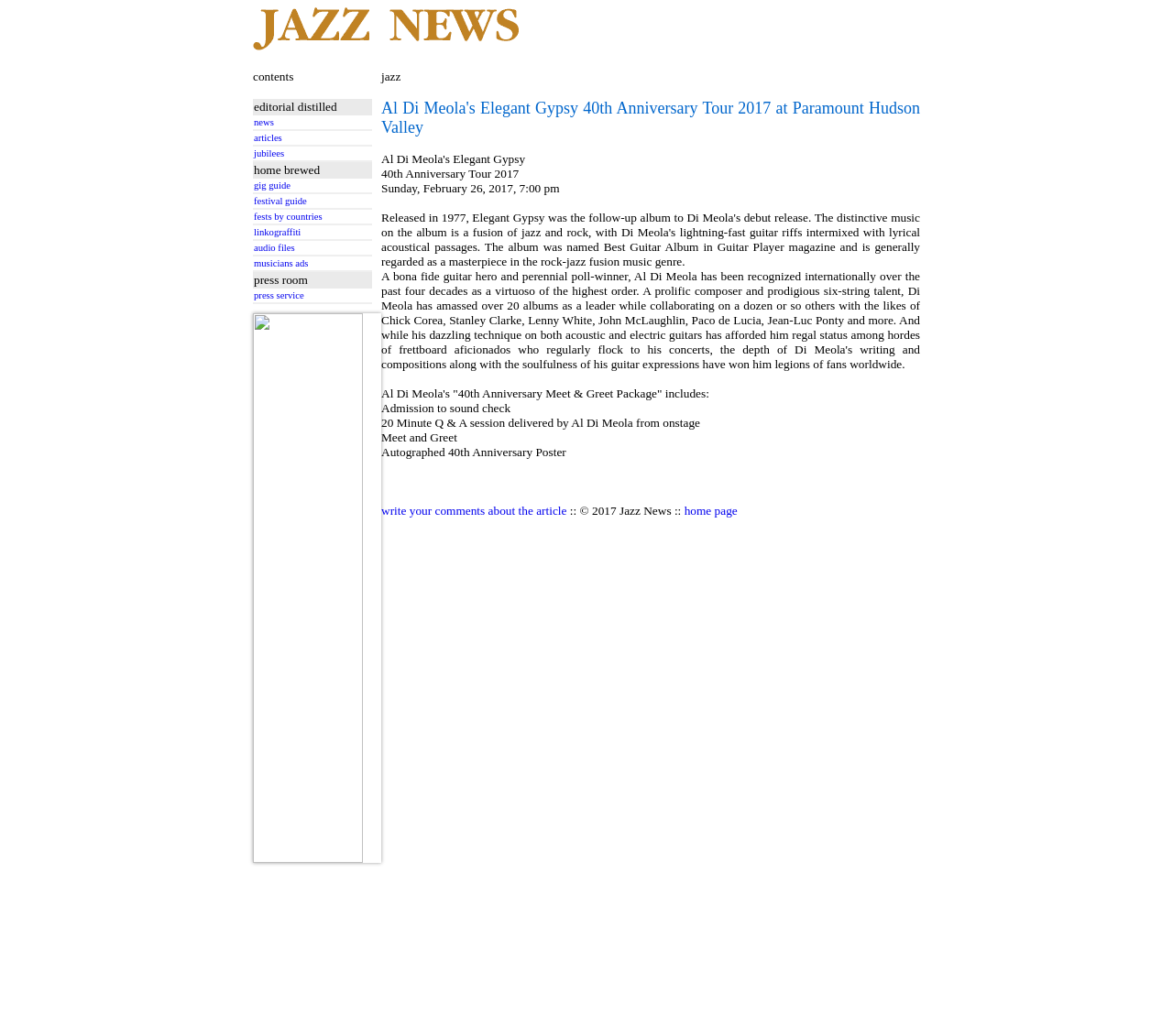Locate the coordinates of the bounding box for the clickable region that fulfills this instruction: "click news".

[0.216, 0.113, 0.316, 0.123]